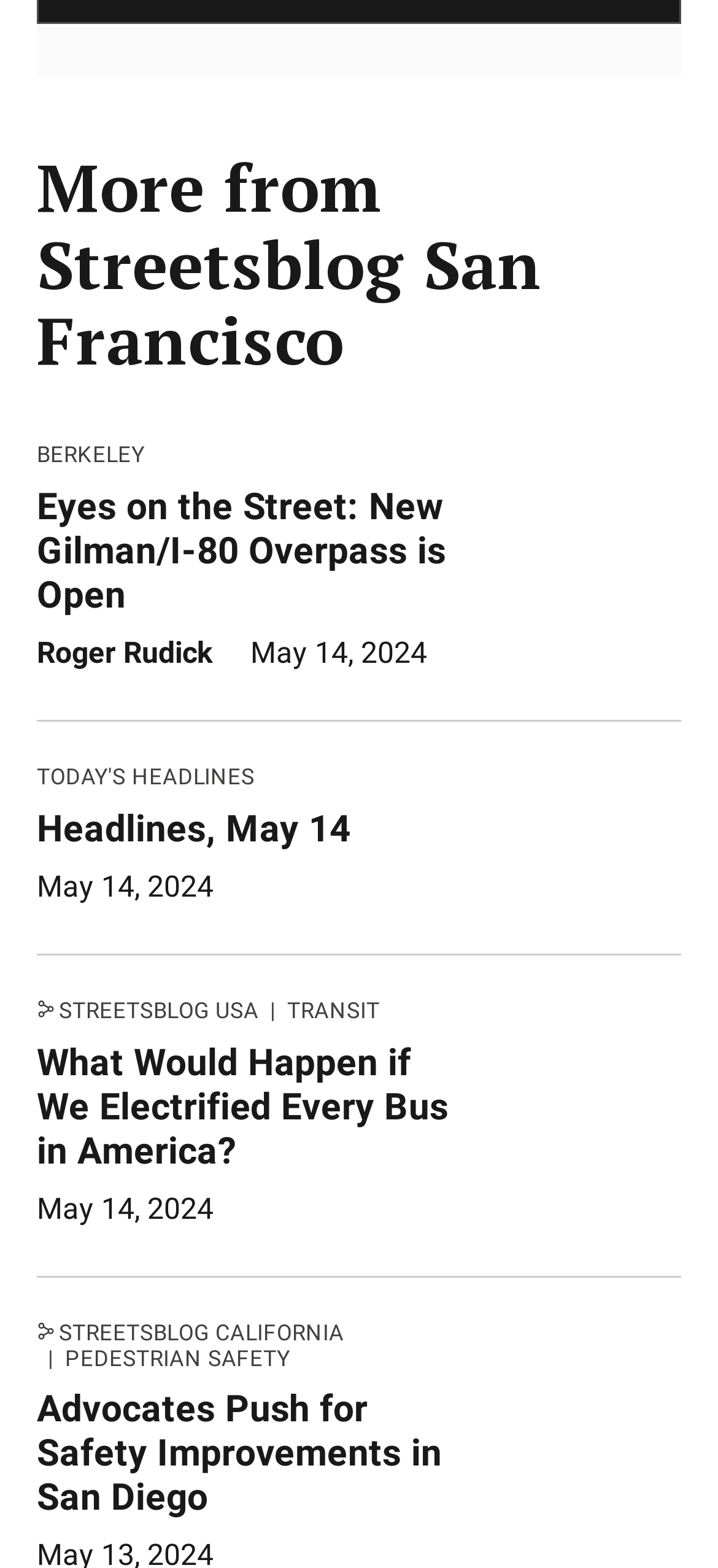Please identify the bounding box coordinates of the element I need to click to follow this instruction: "Click on the 'BERKELEY' link".

[0.051, 0.284, 0.201, 0.299]